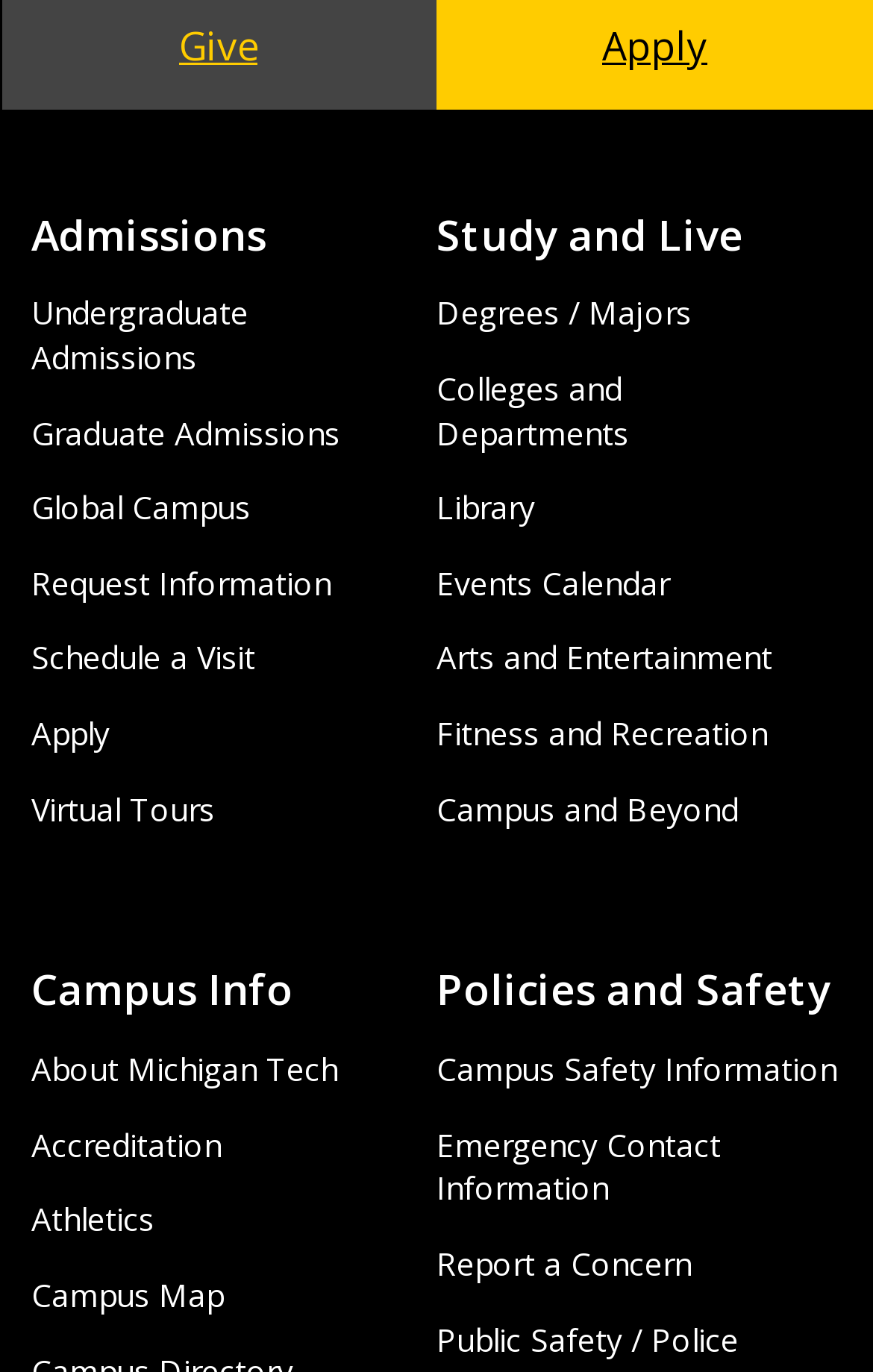What is the second policy and safety link?
Please answer the question as detailed as possible.

The second policy and safety link is 'Emergency Contact Information' because it is the second link under the 'Policies and Safety' heading, located at the bottom-right of the webpage.